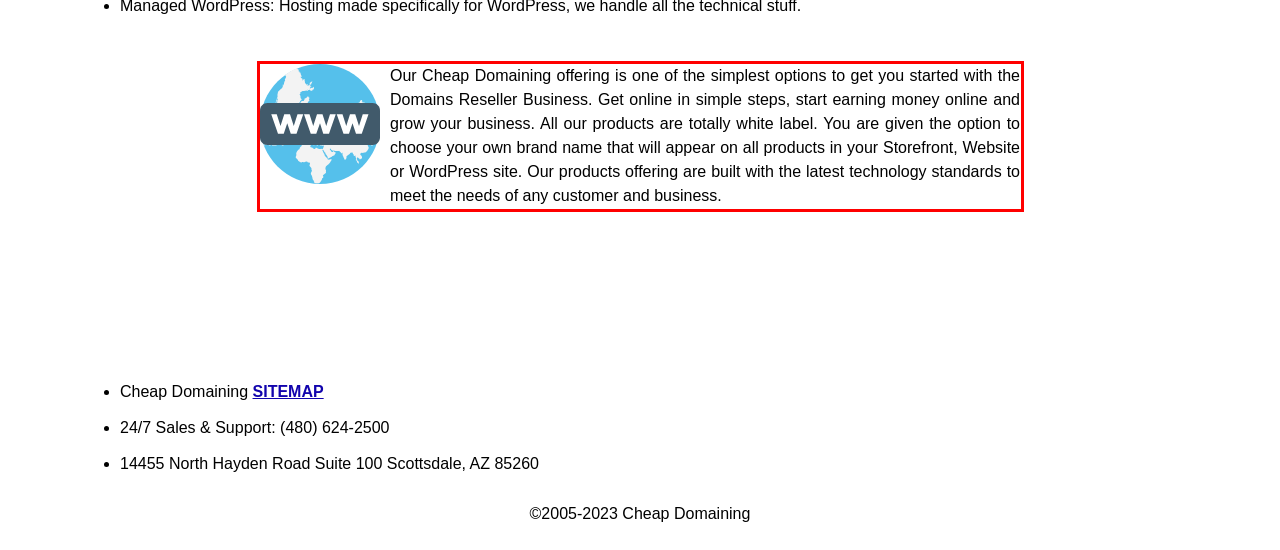Given a screenshot of a webpage with a red bounding box, please identify and retrieve the text inside the red rectangle.

Our Cheap Domaining offering is one of the simplest options to get you started with the Domains Reseller Business. Get online in simple steps, start earning money online and grow your business. All our products are totally white label. You are given the option to choose your own brand name that will appear on all products in your Storefront, Website or WordPress site. Our products offering are built with the latest technology standards to meet the needs of any customer and business.